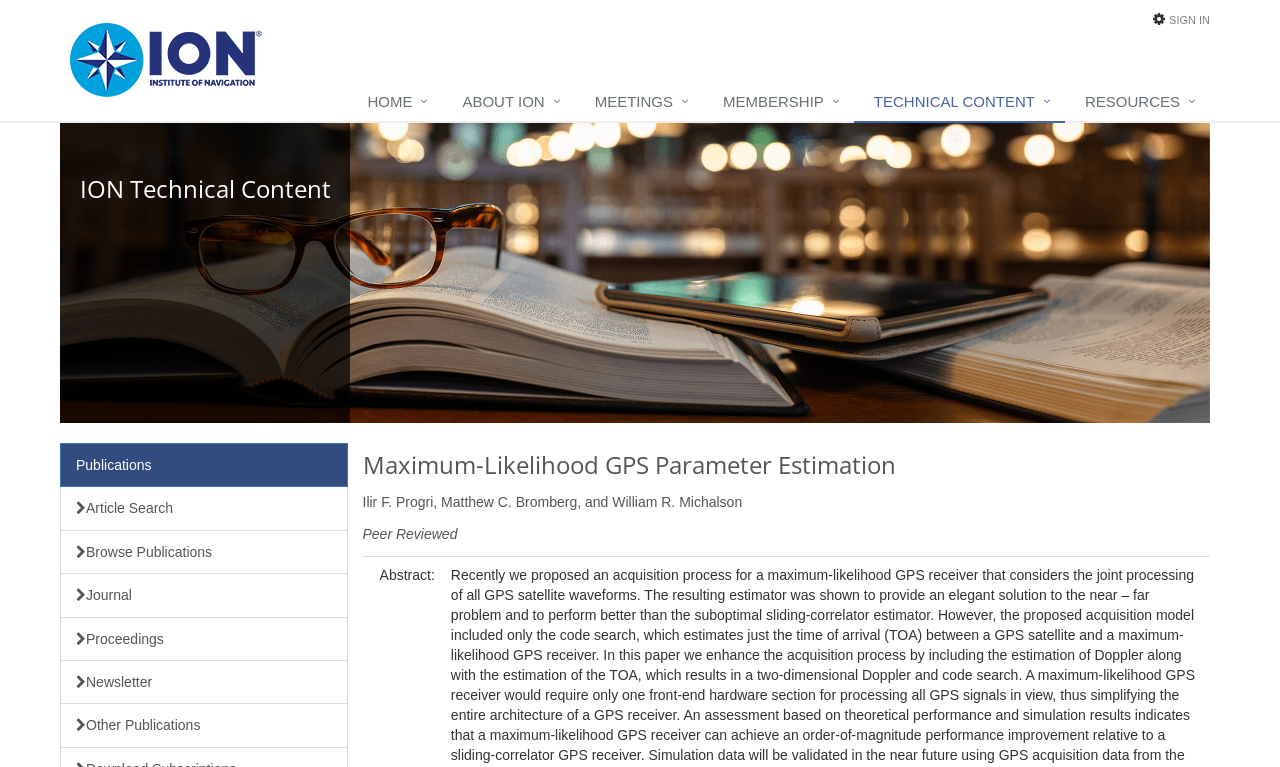Determine the bounding box coordinates in the format (top-left x, top-left y, bottom-right x, bottom-right y). Ensure all values are floating point numbers between 0 and 1. Identify the bounding box of the UI element described by: Browse Publications

[0.047, 0.691, 0.271, 0.749]